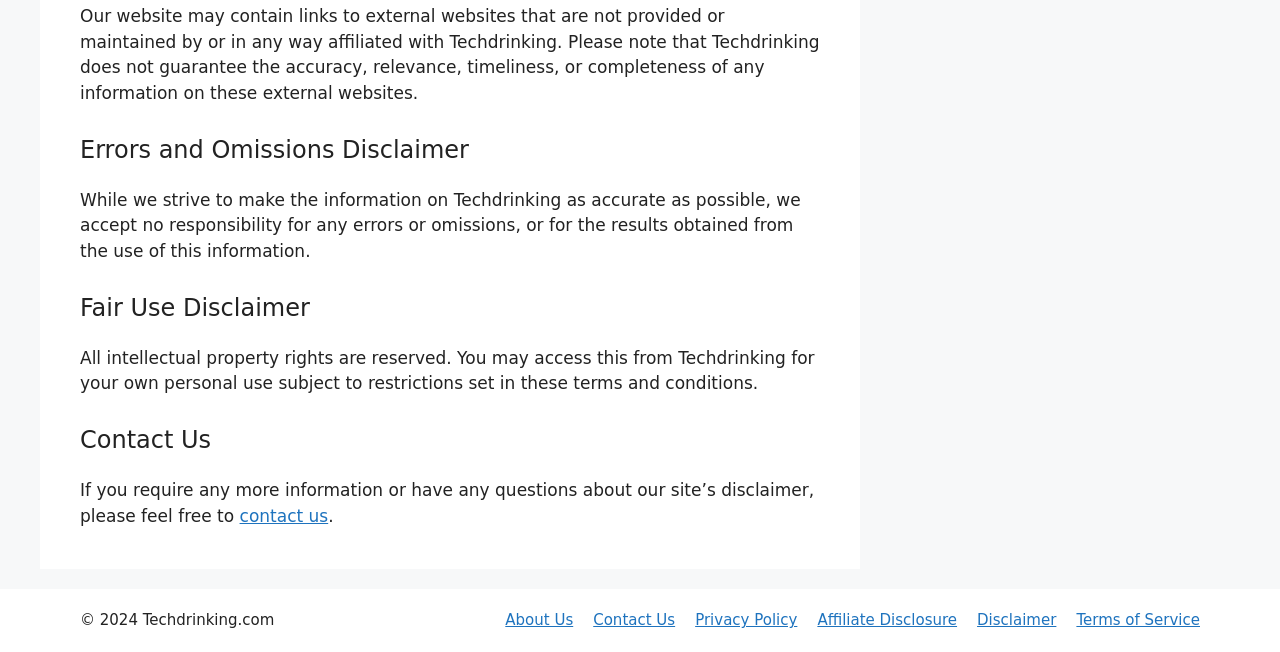What is the purpose of the 'Contact Us' page?
Look at the image and respond with a one-word or short phrase answer.

To ask questions